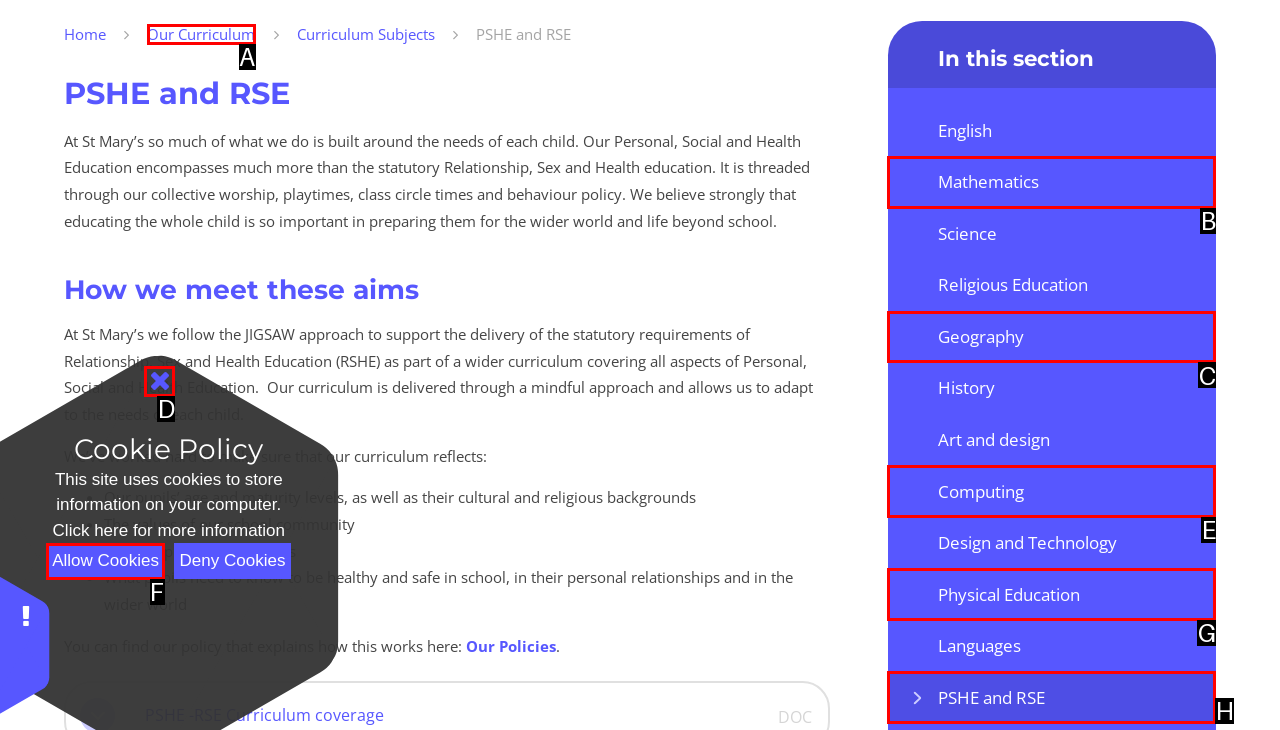Match the element description to one of the options: Physical Education
Respond with the corresponding option's letter.

G